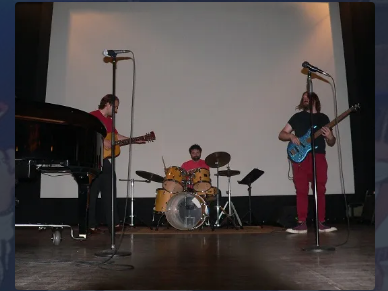How many musicians are on stage?
Carefully examine the image and provide a detailed answer to the question.

The caption explicitly states that the image captures a trio of musicians on stage, which means there are three musicians performing together.